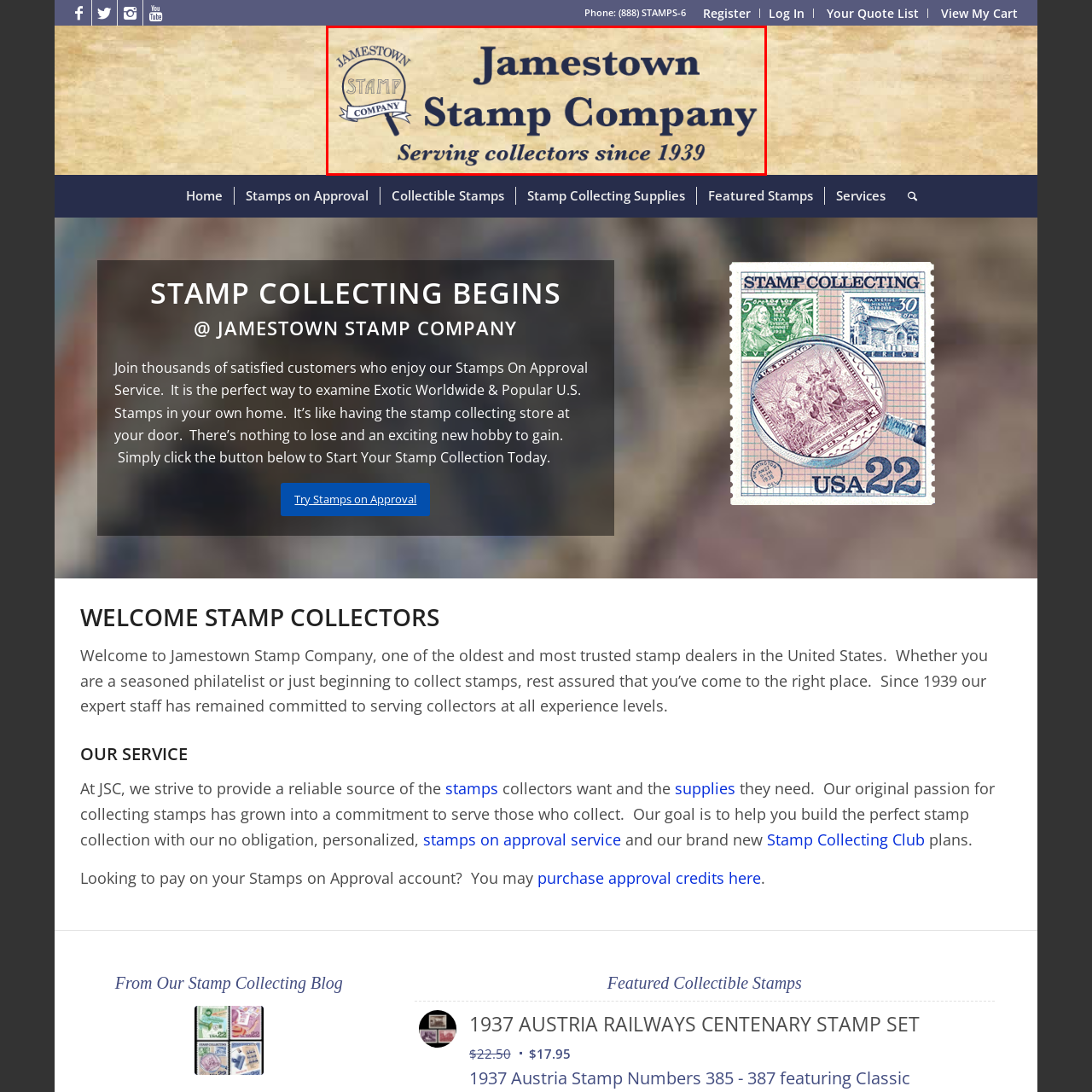What is the background of the logo?
Observe the image marked by the red bounding box and answer in detail.

The background of the logo presents a textured, aged appearance, which evokes a sense of tradition and trust, suitable for an establishment with such a rich history in stamp collecting.